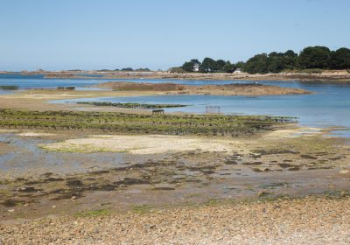Based on the image, give a detailed response to the question: What is visible along the shoreline?

According to the caption, in the background, a line of trees frames the coastline, 'hinting at nearby structures visible along the shoreline', implying that nearby structures are visible along the shoreline.